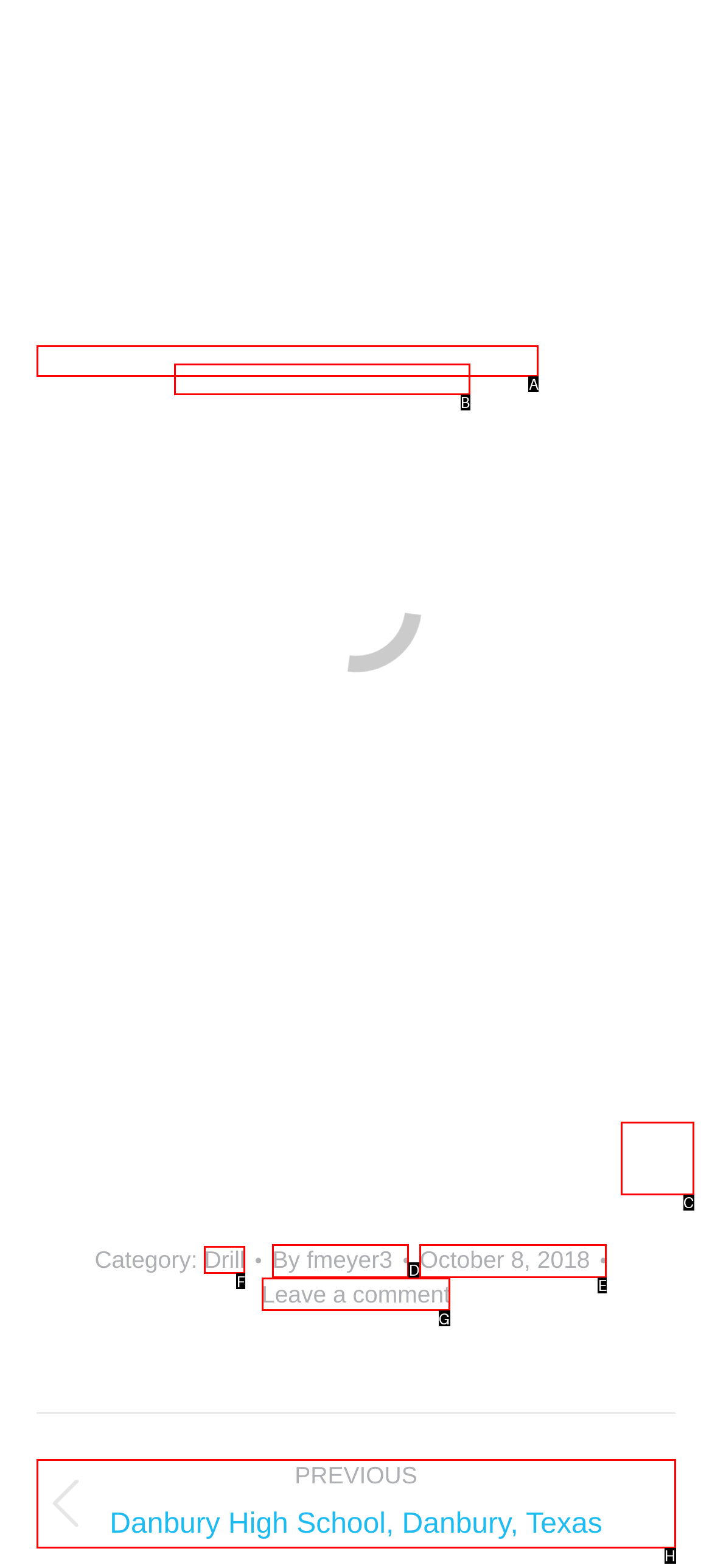Determine which HTML element to click on in order to complete the action: Leave a comment on the post.
Reply with the letter of the selected option.

G